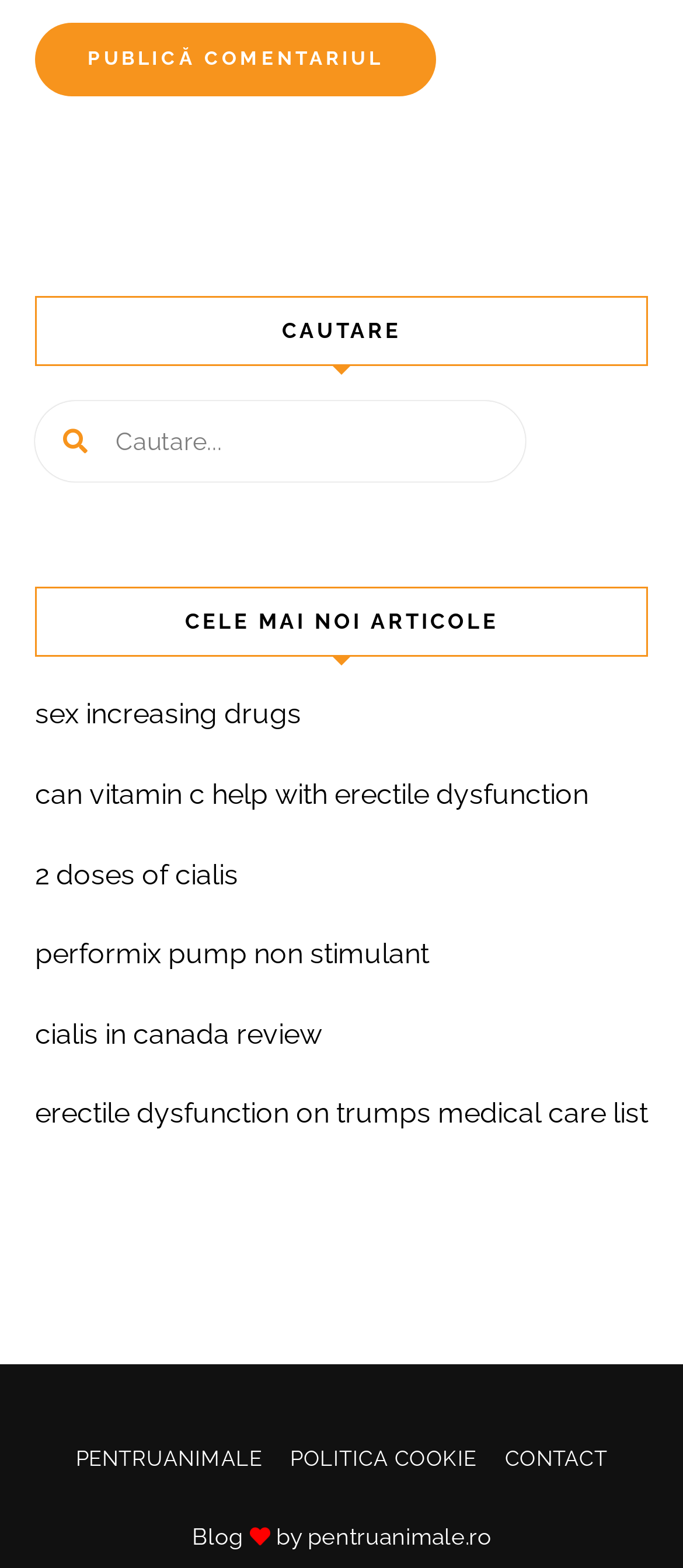Identify the bounding box coordinates of the clickable region necessary to fulfill the following instruction: "Go to the 'CONTACT' page". The bounding box coordinates should be four float numbers between 0 and 1, i.e., [left, top, right, bottom].

[0.719, 0.915, 0.91, 0.947]